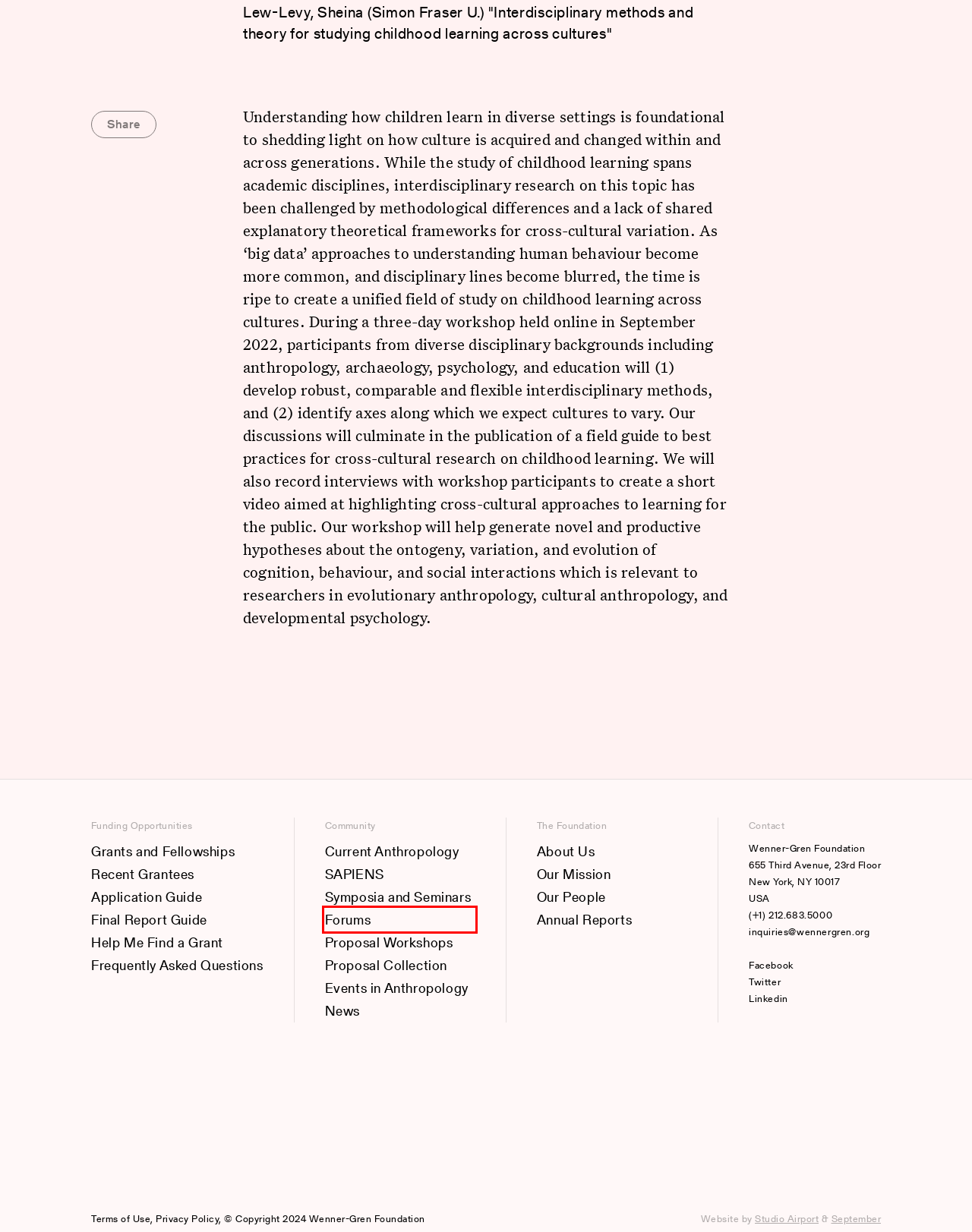Using the screenshot of a webpage with a red bounding box, pick the webpage description that most accurately represents the new webpage after the element inside the red box is clicked. Here are the candidates:
A. Digitaal partner van betekenisvolle merken - September Digital
B. Help Me Find a Grant | Wenner-Gren Foundation
C. Studio Airport
D. Forums | Wenner-Gren Foundation
E. News | Wenner-Gren Foundation
F. Proposal Workshops | Wenner-Gren Foundation
G. Grants and Fellowships | Wenner-Gren Foundation
H. Terms of Use | Wenner-Gren Foundation

D